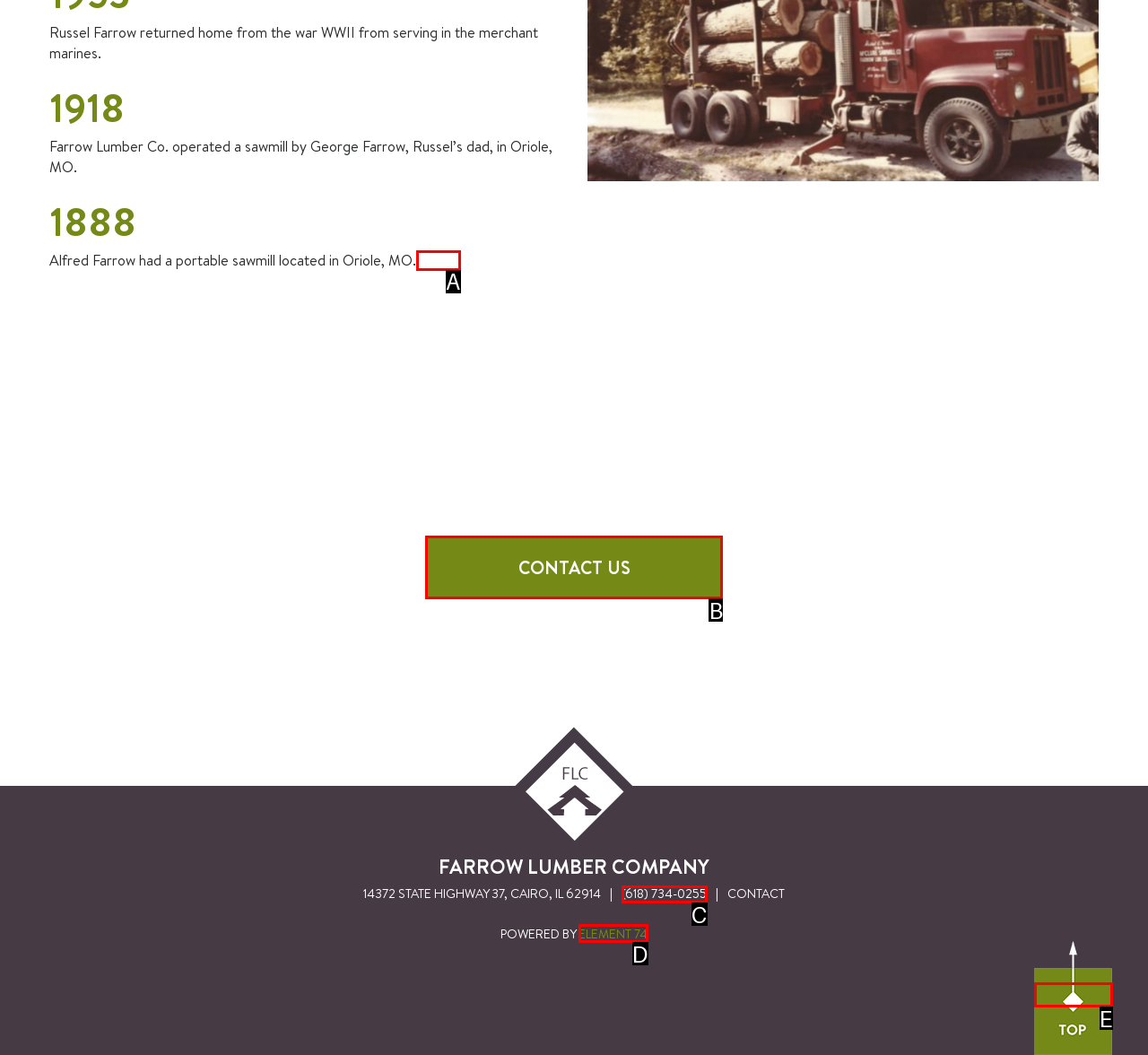Based on the element described as: alt="Back to top"
Find and respond with the letter of the correct UI element.

E